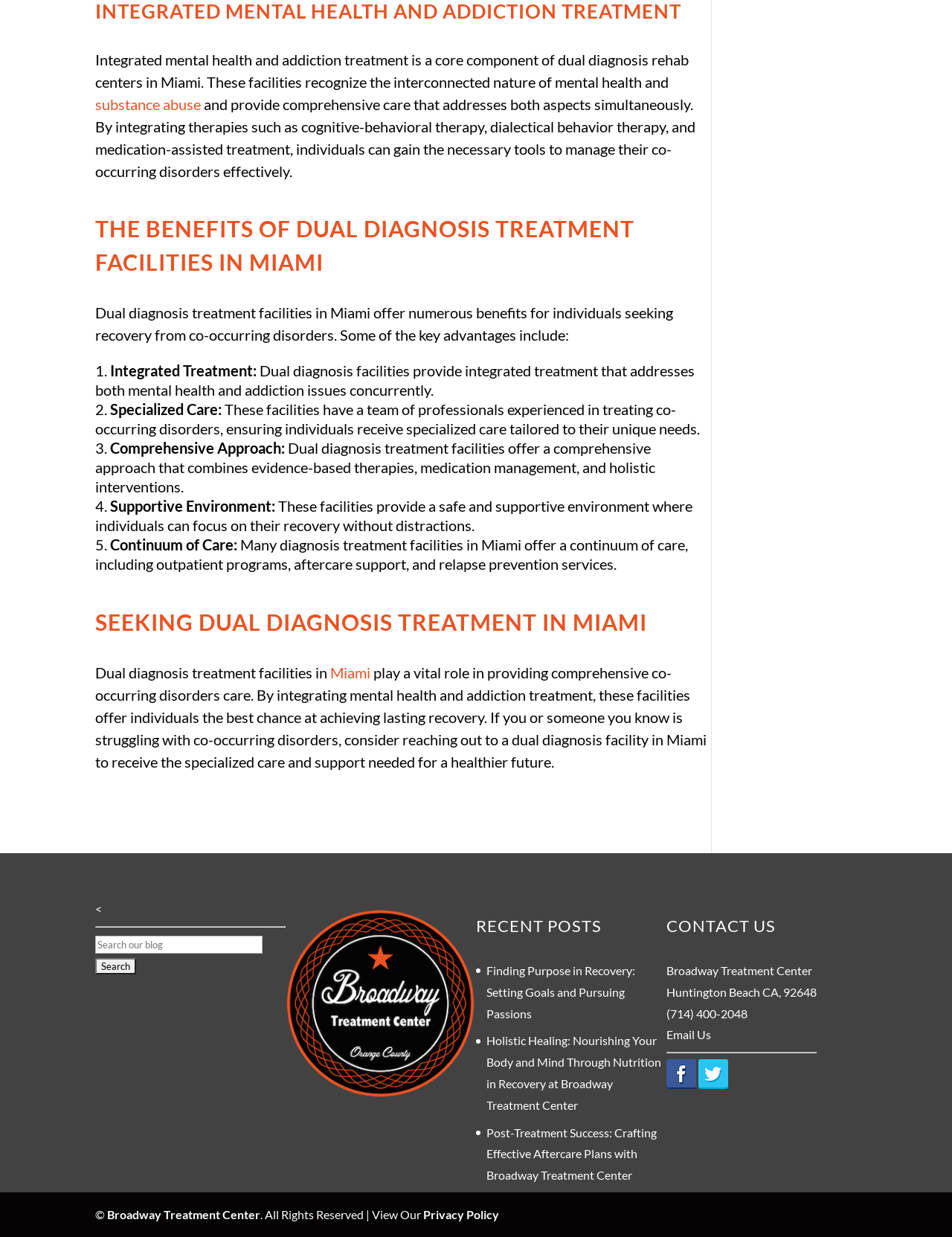Indicate the bounding box coordinates of the element that must be clicked to execute the instruction: "Contact us through phone". The coordinates should be given as four float numbers between 0 and 1, i.e., [left, top, right, bottom].

[0.7, 0.813, 0.785, 0.825]